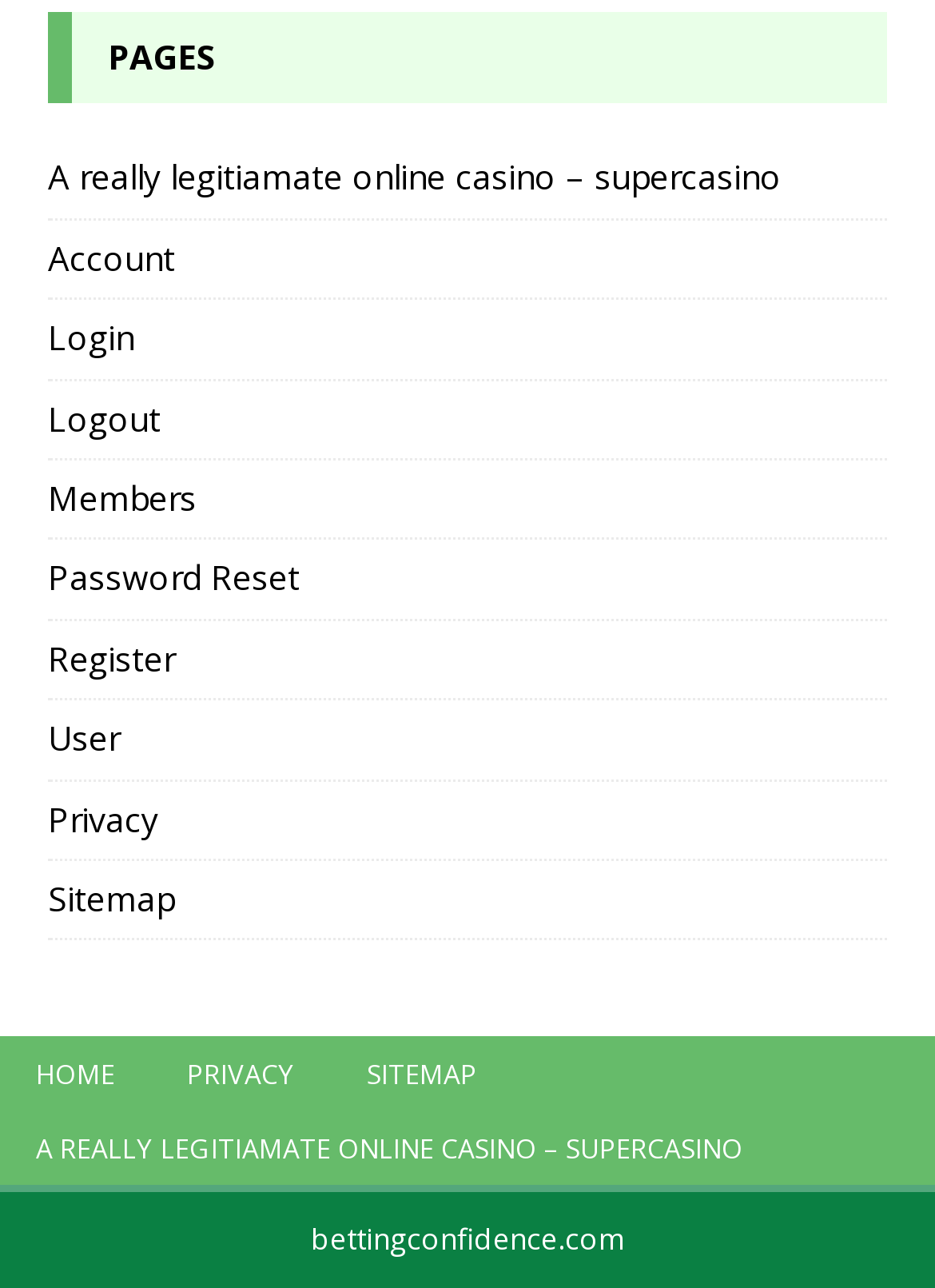Please determine the bounding box coordinates of the element to click on in order to accomplish the following task: "Find us on social media". Ensure the coordinates are four float numbers ranging from 0 to 1, i.e., [left, top, right, bottom].

None